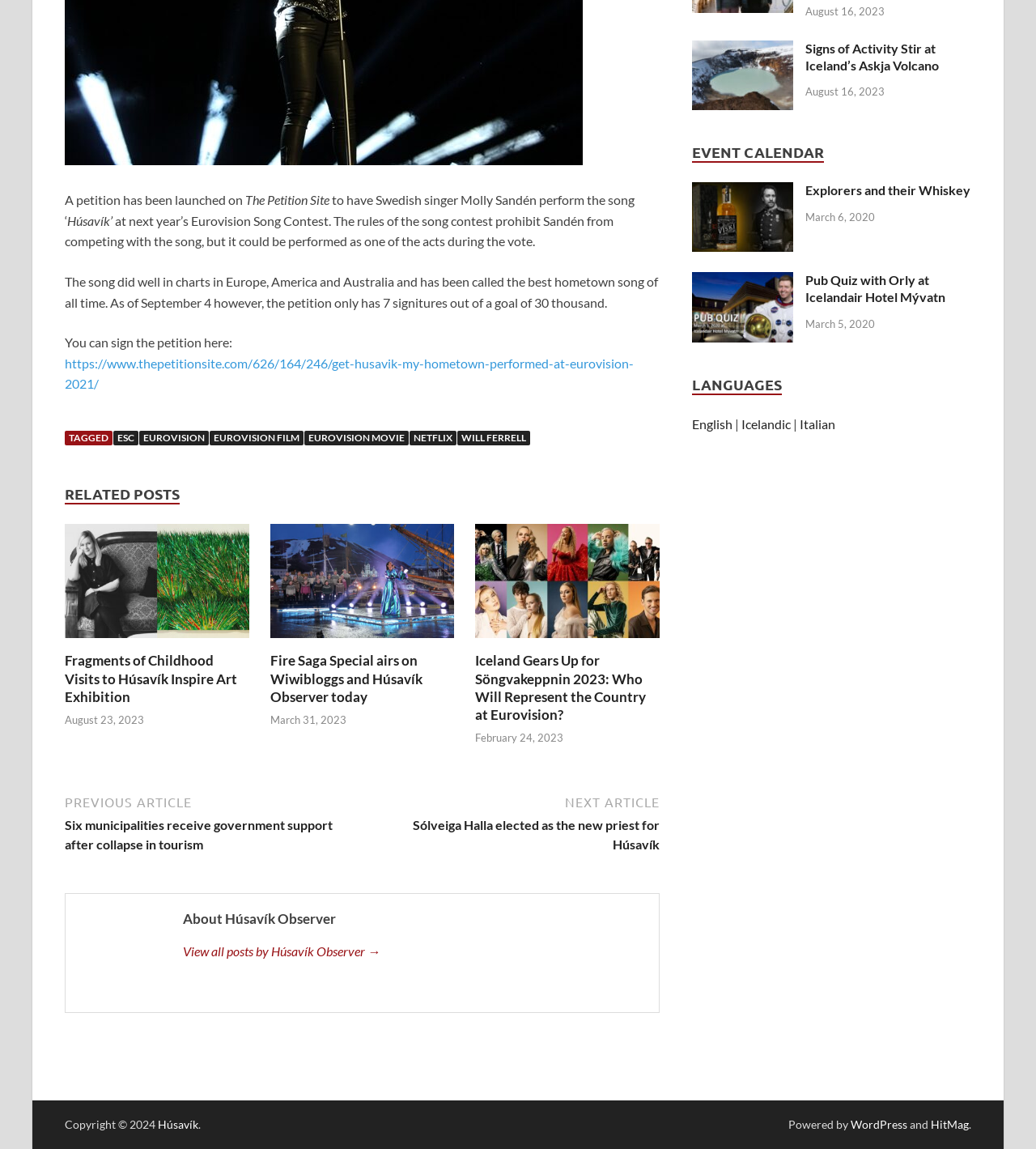Using the element description parent_node: CULTURE / LOCAL, predict the bounding box coordinates for the UI element. Provide the coordinates in (top-left x, top-left y, bottom-right x, bottom-right y) format with values ranging from 0 to 1.

[0.062, 0.132, 0.562, 0.146]